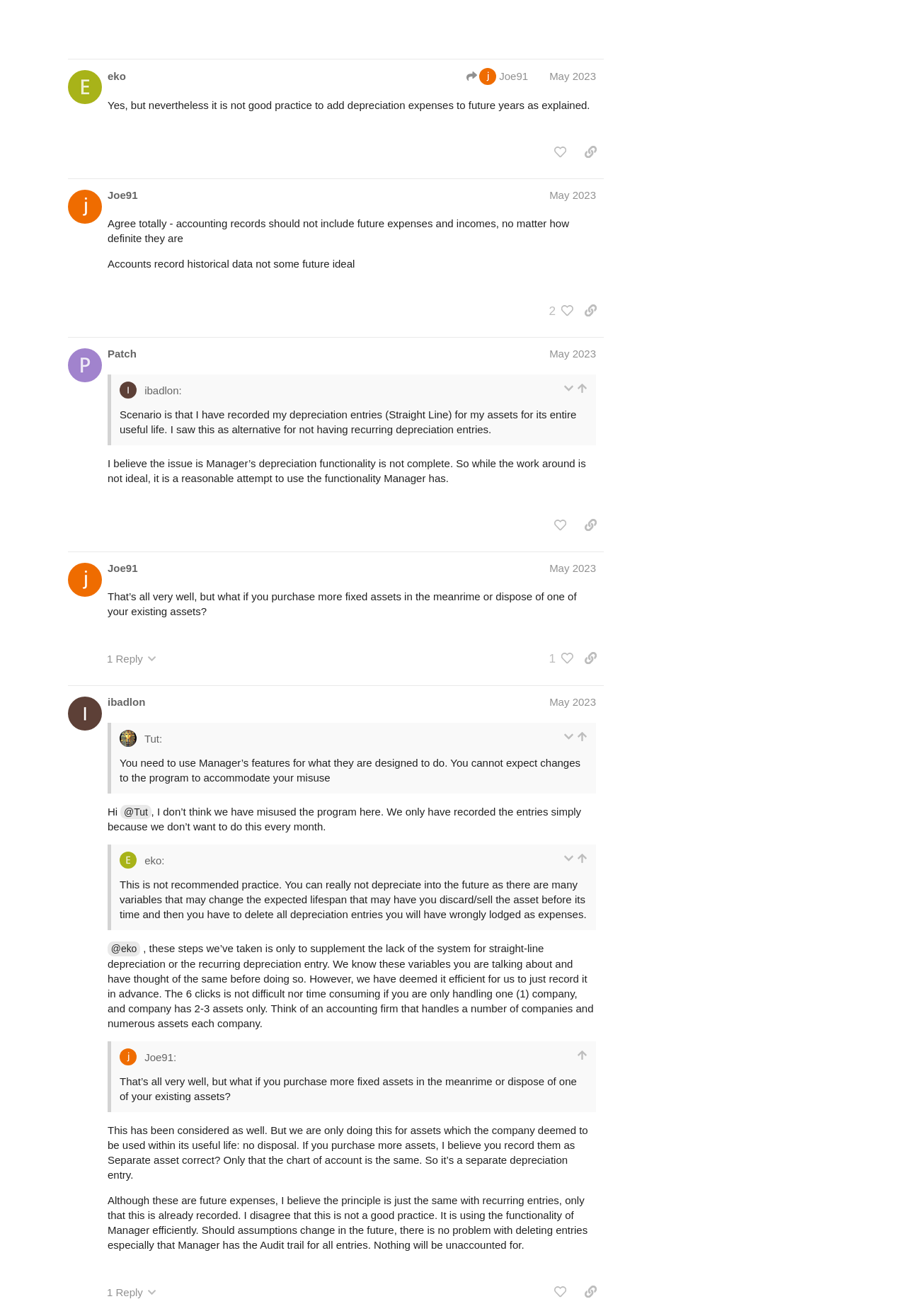Extract the bounding box coordinates for the UI element described as: "Recurring and automatic depreciation".

[0.156, 0.088, 0.351, 0.097]